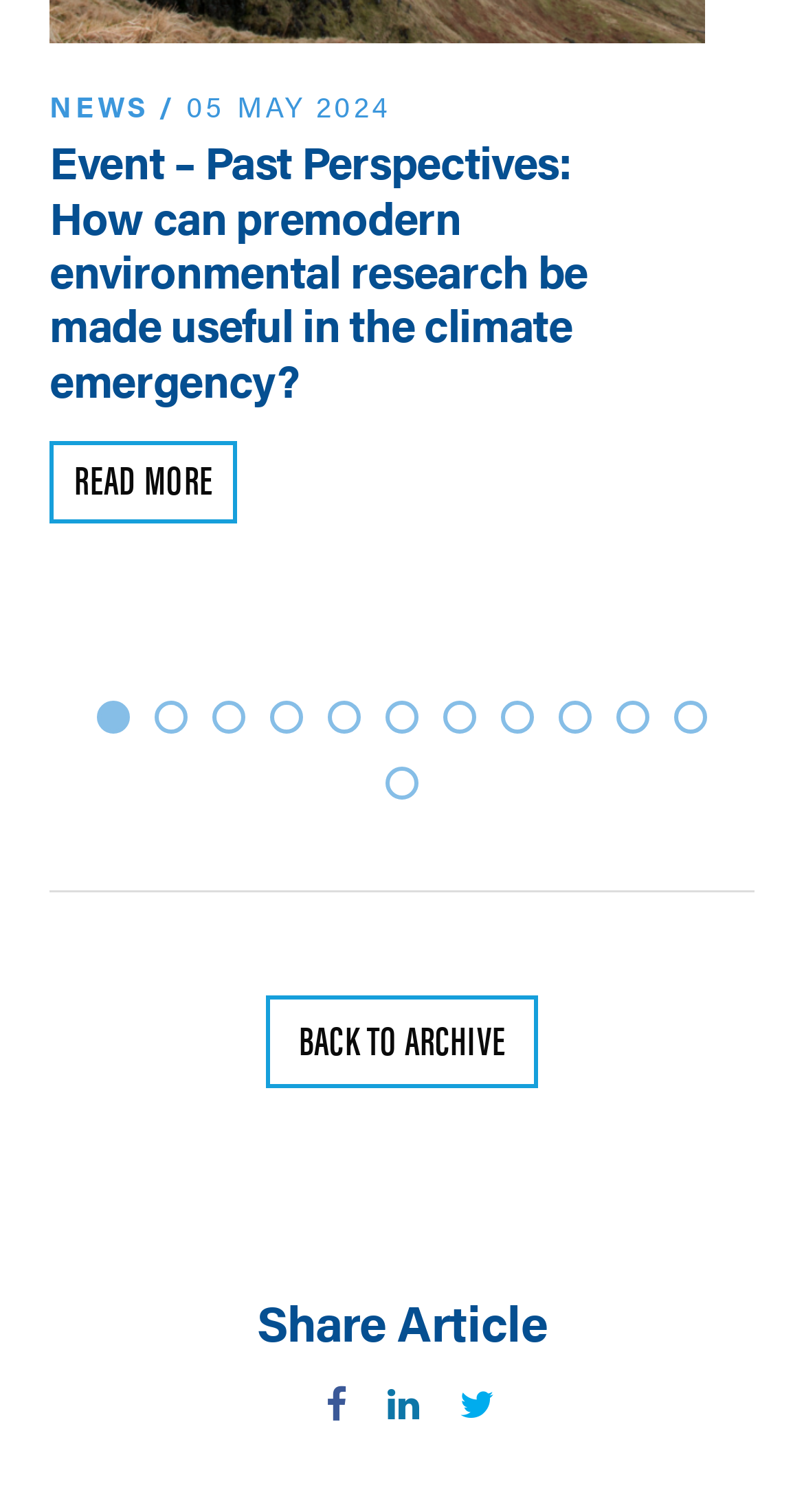Please locate the bounding box coordinates of the element that needs to be clicked to achieve the following instruction: "Select the second tab". The coordinates should be four float numbers between 0 and 1, i.e., [left, top, right, bottom].

[0.192, 0.464, 0.233, 0.485]